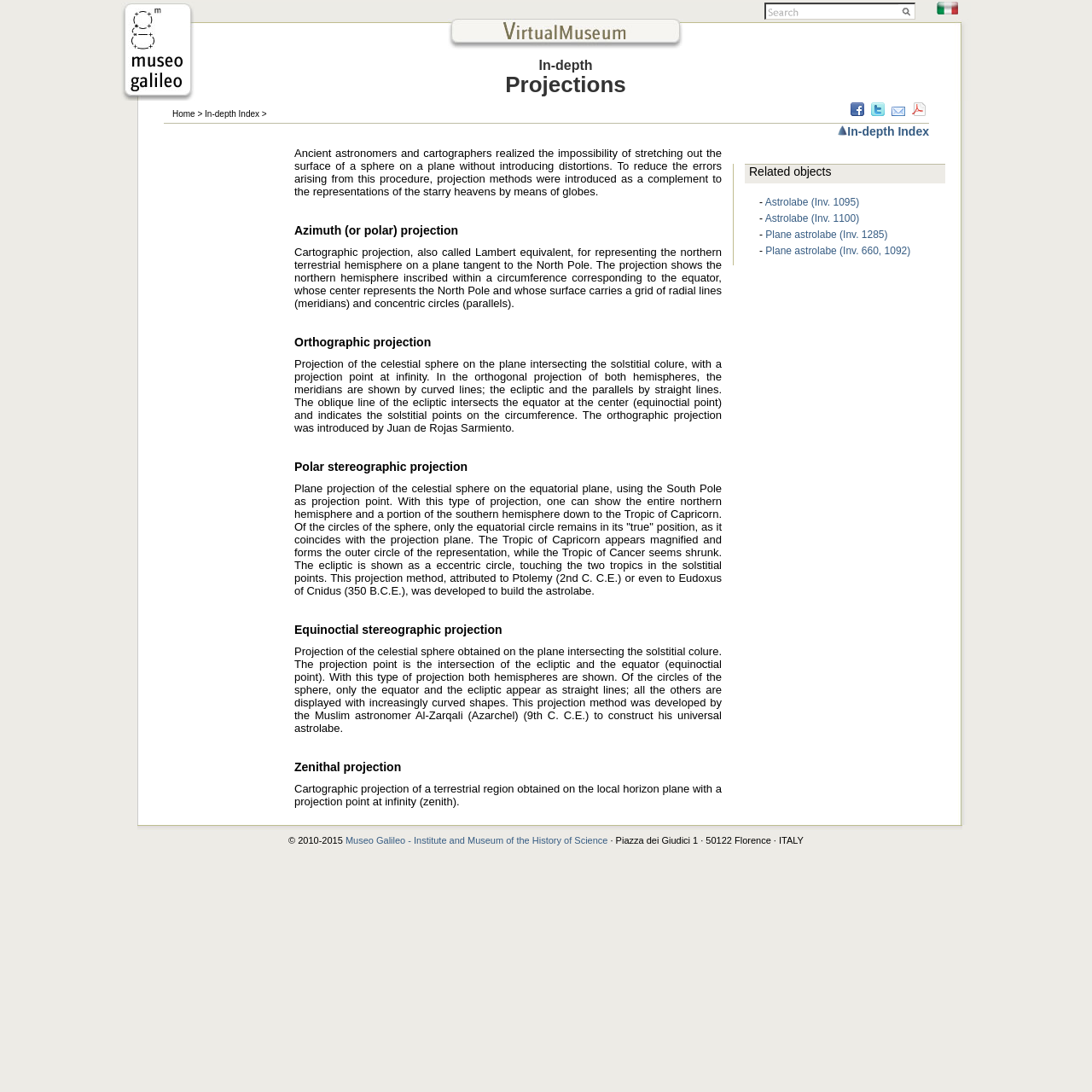Identify the bounding box coordinates of the clickable region necessary to fulfill the following instruction: "Click the 'In-depth Index' link". The bounding box coordinates should be four float numbers between 0 and 1, i.e., [left, top, right, bottom].

[0.188, 0.1, 0.238, 0.109]